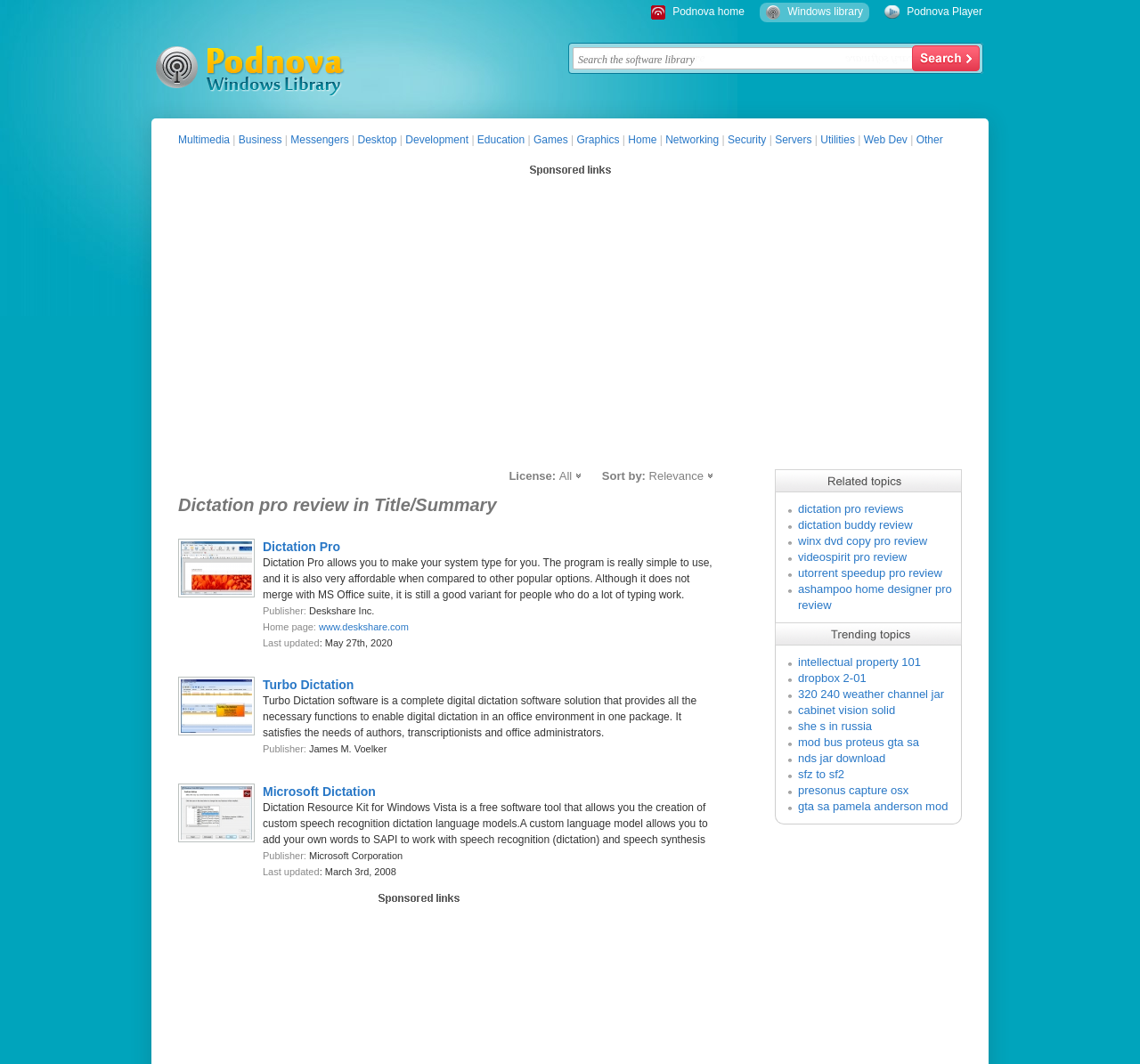Show the bounding box coordinates of the element that should be clicked to complete the task: "Check the related topic of dictation pro reviews".

[0.7, 0.472, 0.793, 0.485]